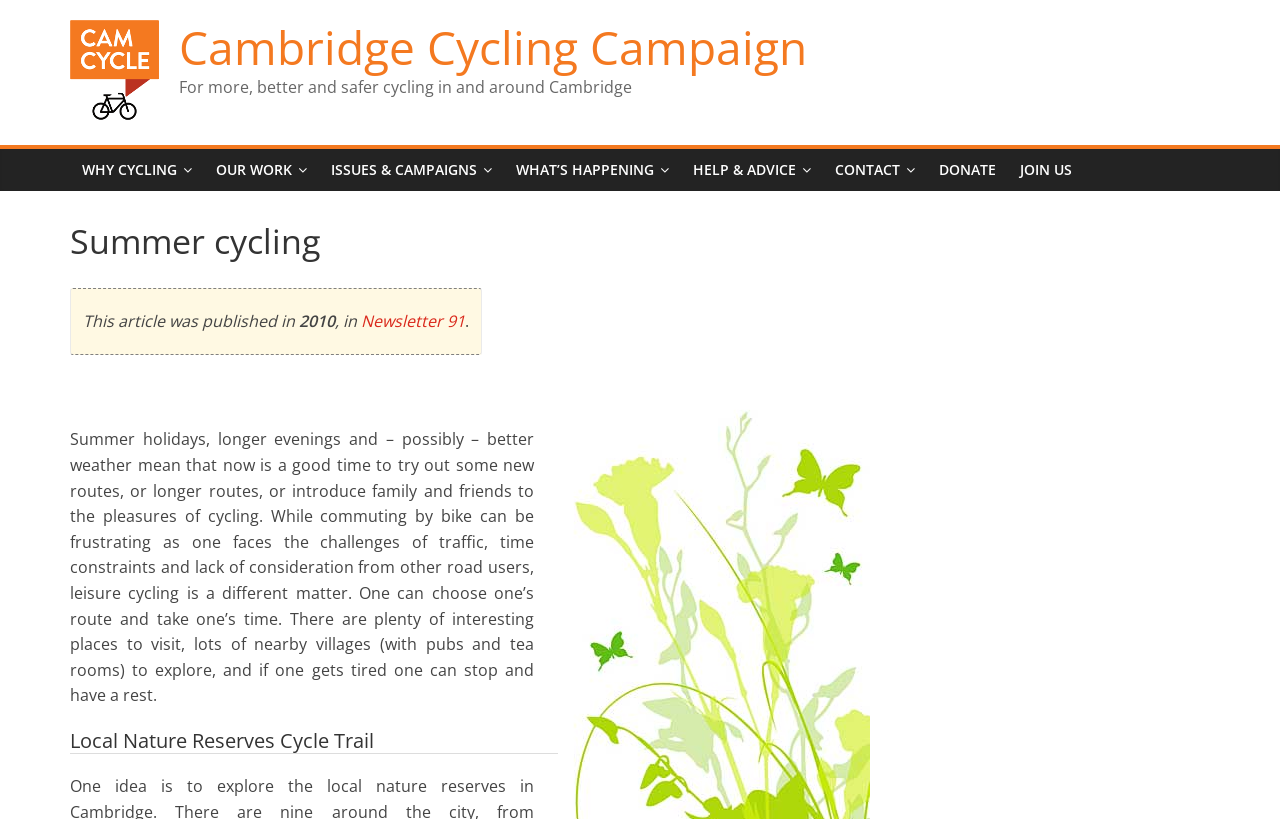Show the bounding box coordinates of the region that should be clicked to follow the instruction: "learn more about issues and campaigns."

[0.249, 0.182, 0.394, 0.234]